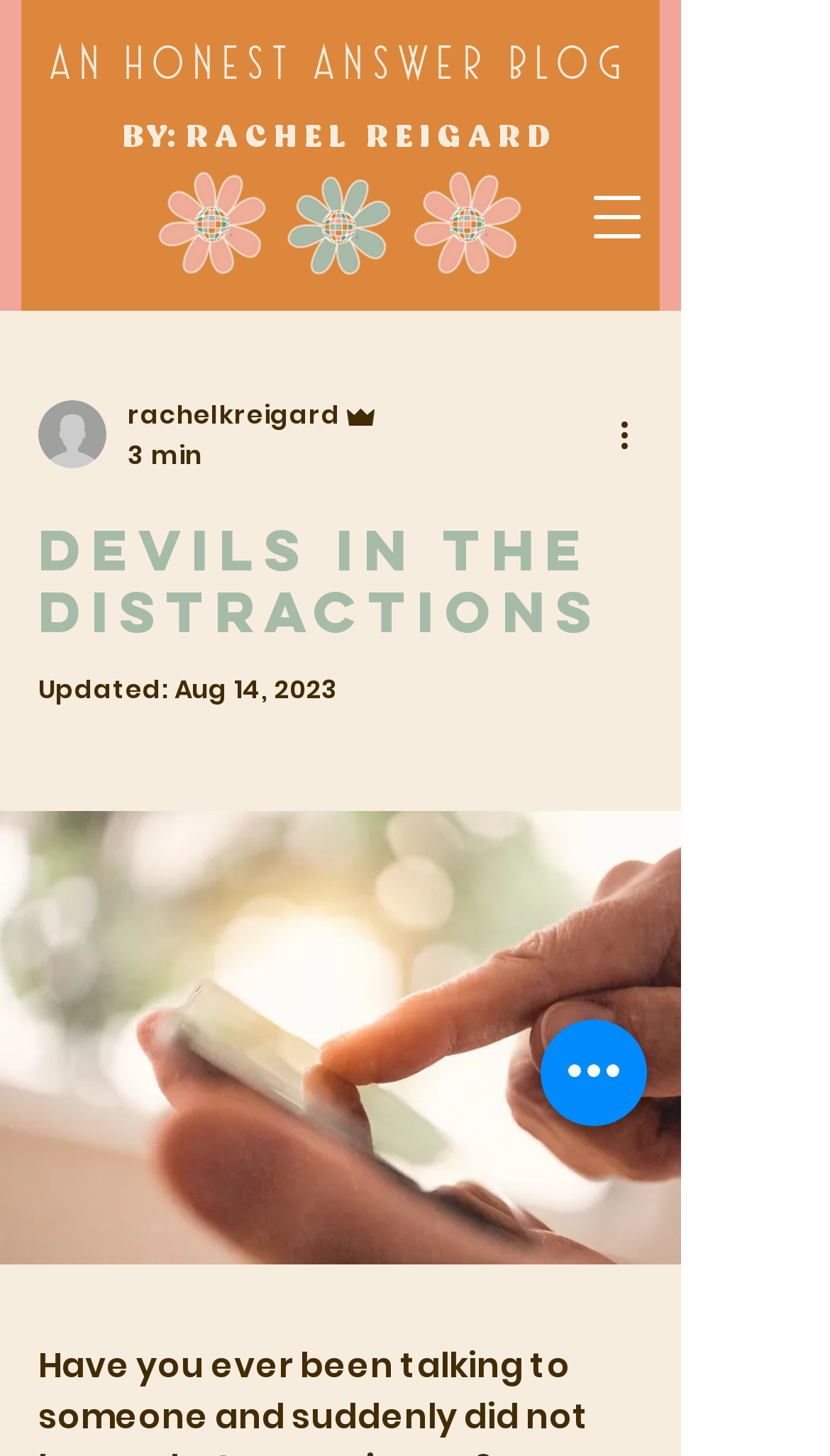What is the duration of the article?
Look at the webpage screenshot and answer the question with a detailed explanation.

I found the duration of the article by looking at the generic element with the text '3 min'. This element is located near the author's name and picture, which suggests that it is related to the article's metadata.